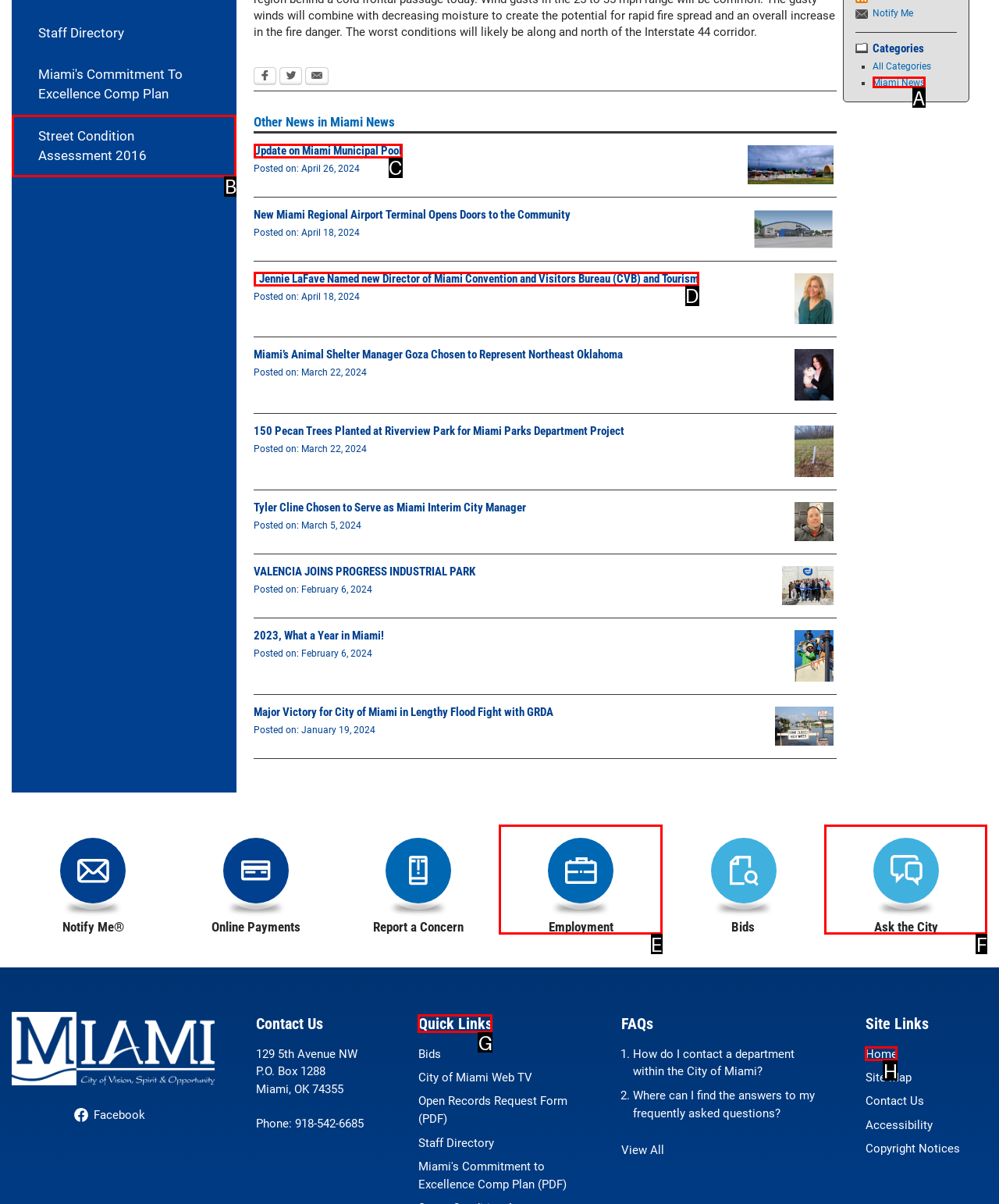What letter corresponds to the UI element described here: Street Condition Assessment 2016
Reply with the letter from the options provided.

B